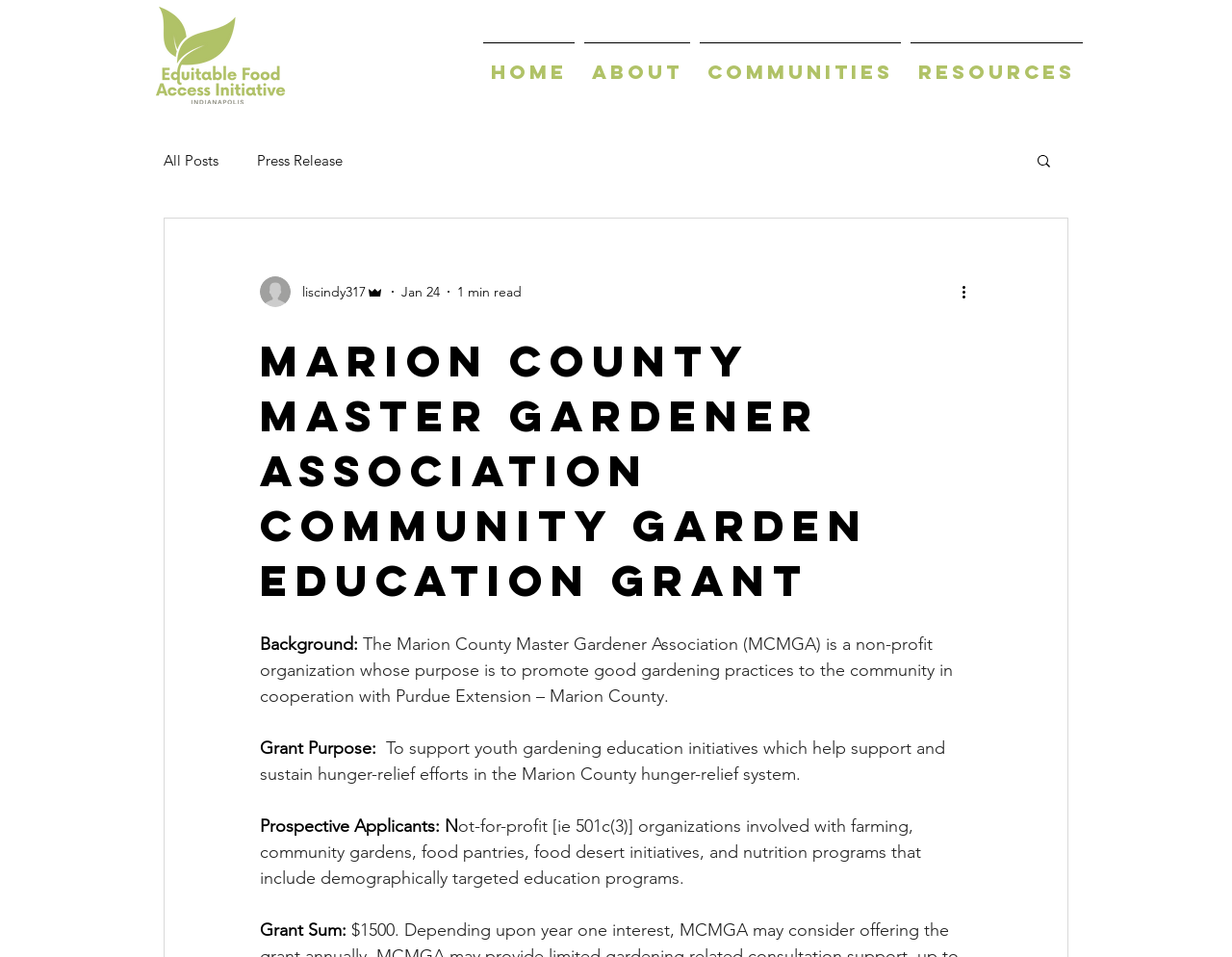Identify the bounding box coordinates of the clickable region necessary to fulfill the following instruction: "Read about the organization". The bounding box coordinates should be four float numbers between 0 and 1, i.e., [left, top, right, bottom].

[0.47, 0.044, 0.564, 0.089]